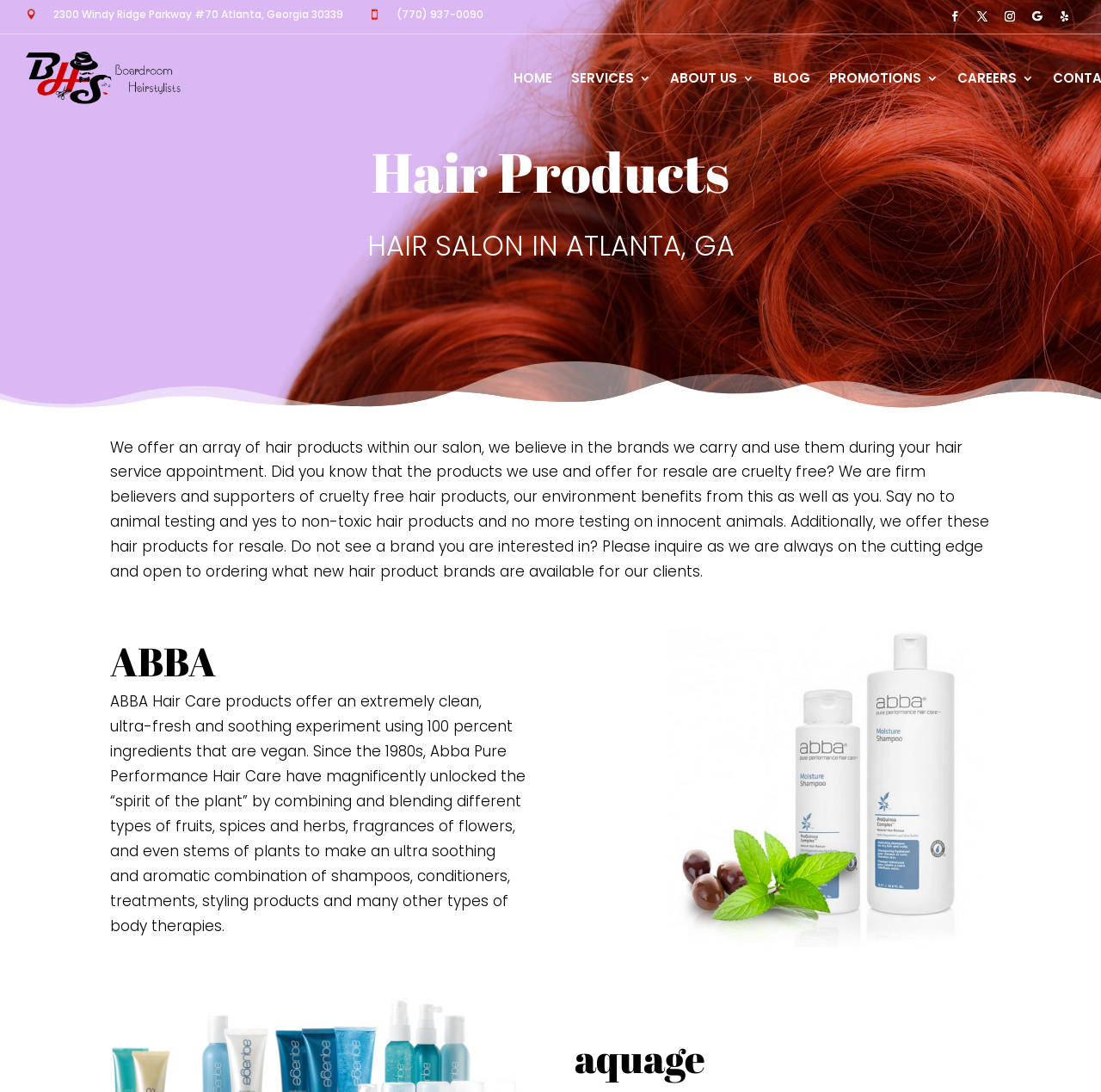Use a single word or phrase to answer this question: 
What is the purpose of the hair products offered by the salon?

For resale and use during hair service appointments